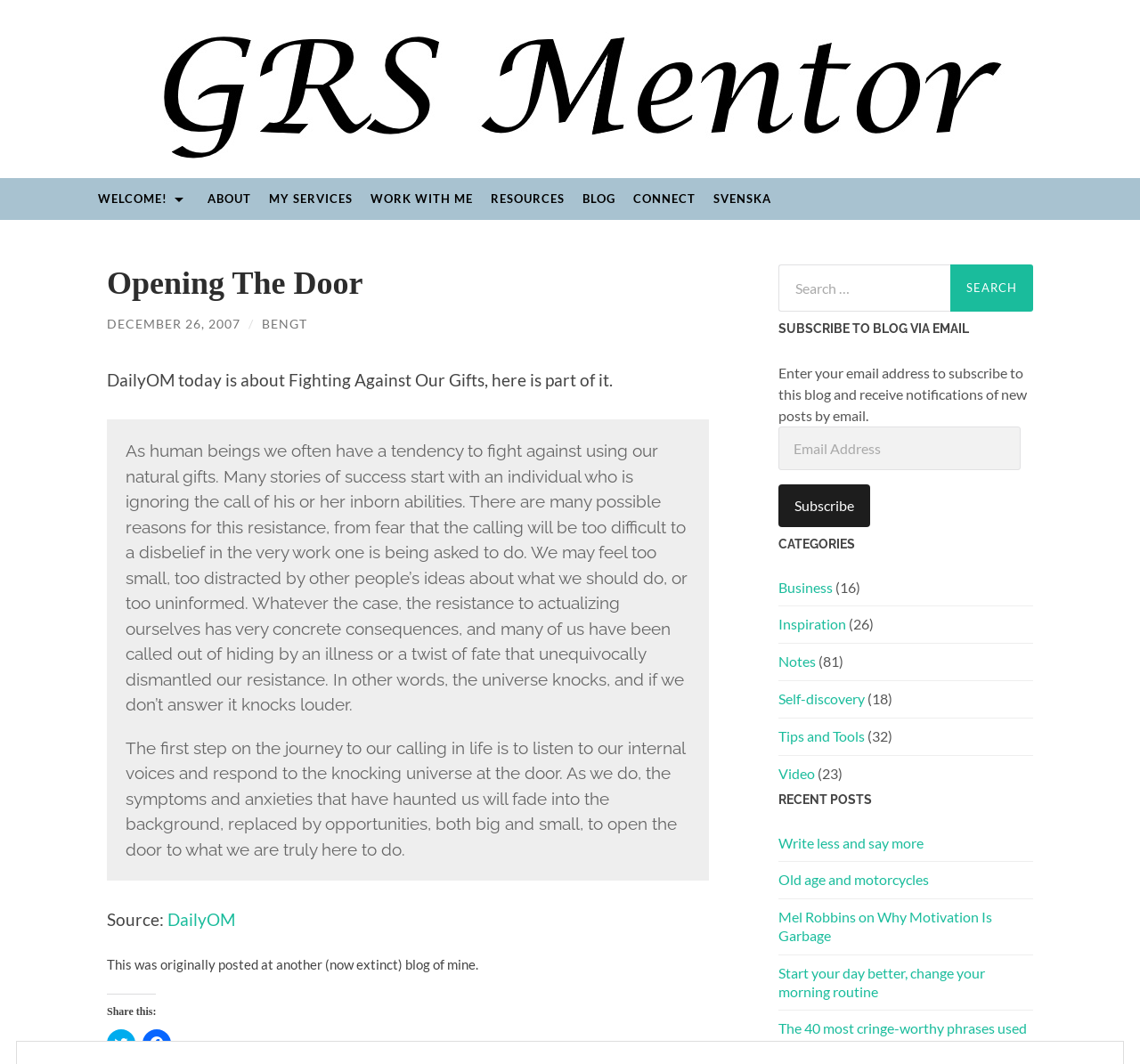Given the description of a UI element: "Work with me", identify the bounding box coordinates of the matching element in the webpage screenshot.

[0.317, 0.167, 0.423, 0.207]